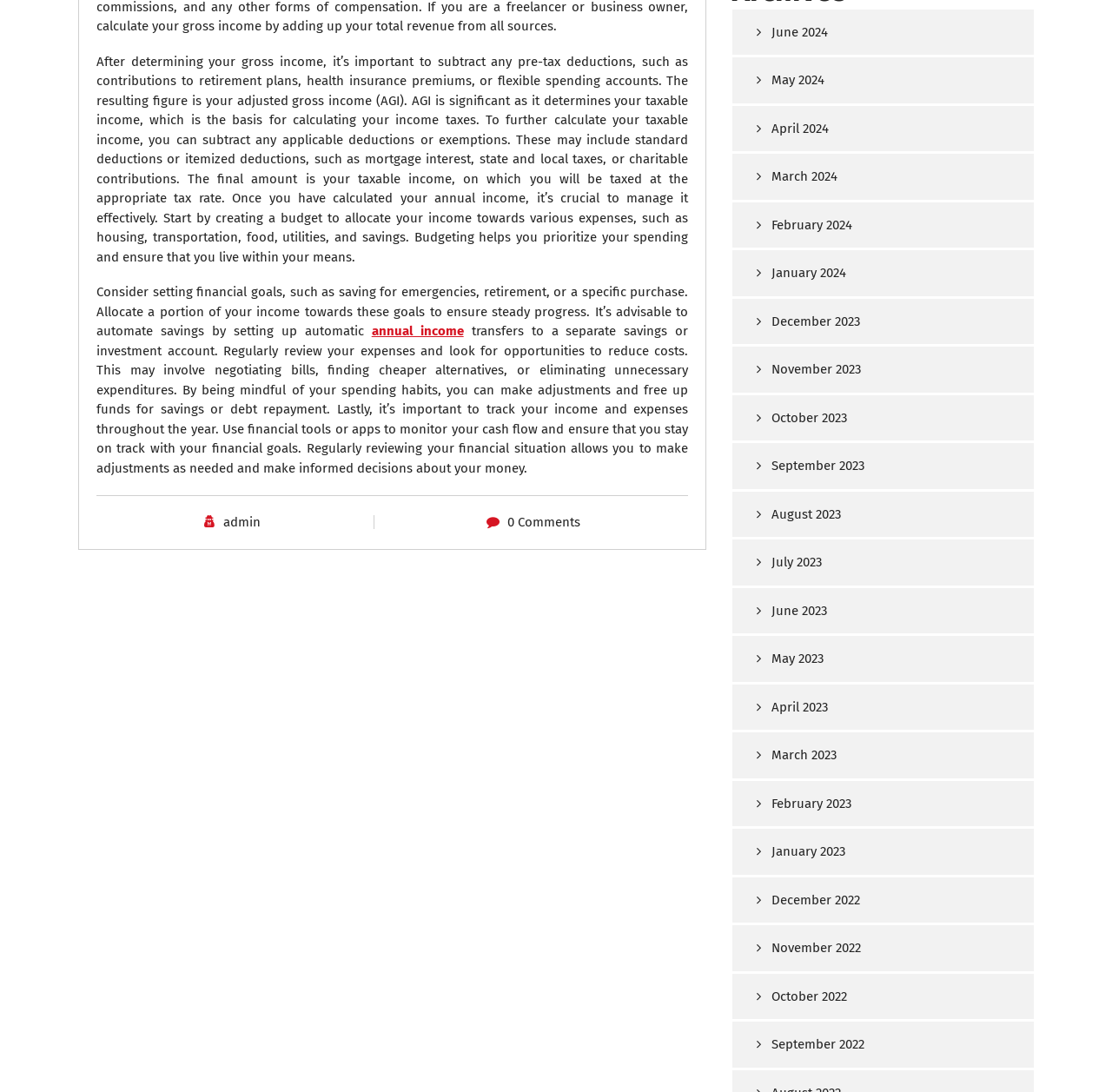Using the elements shown in the image, answer the question comprehensively: What is the recommended way to save for financial goals?

The text advises setting financial goals, such as saving for emergencies, retirement, or a specific purchase, and allocating a portion of income towards these goals. It's recommended to automate savings by setting up automatic transfers to a separate savings or investment account.